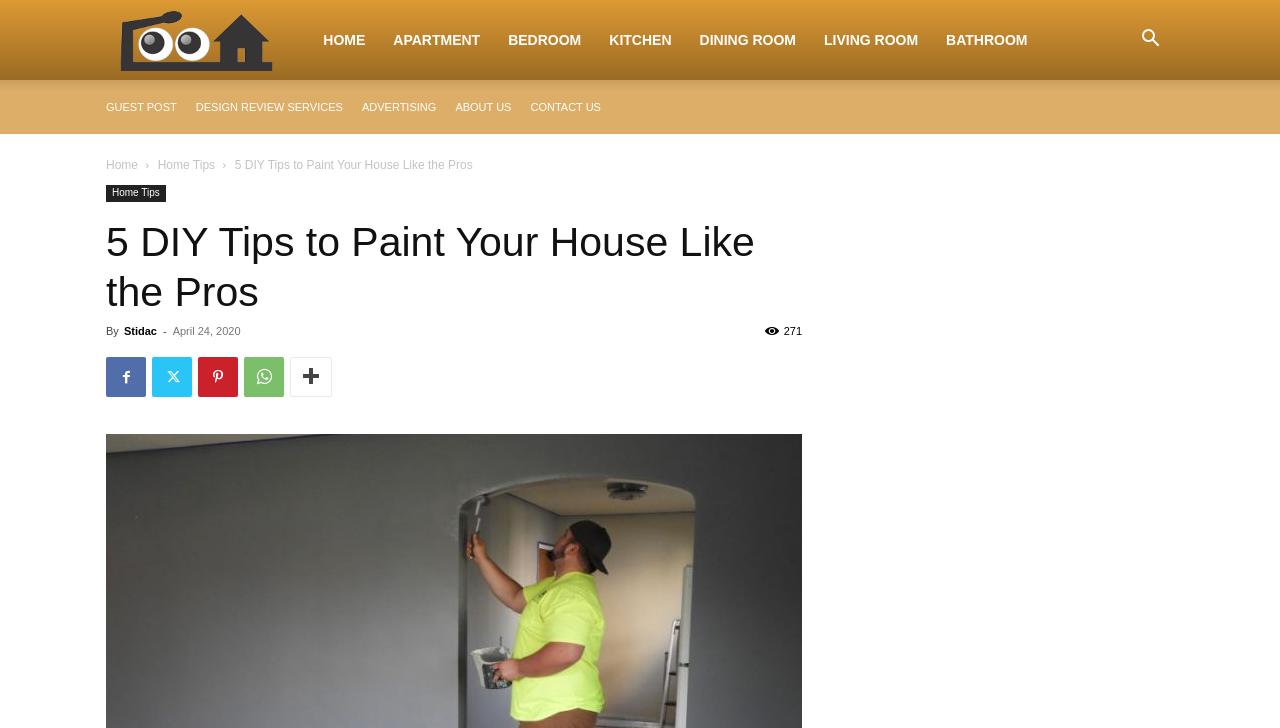Can you find the bounding box coordinates for the element that needs to be clicked to execute this instruction: "Click the logo"? The coordinates should be given as four float numbers between 0 and 1, i.e., [left, top, right, bottom].

[0.083, 0.0, 0.242, 0.11]